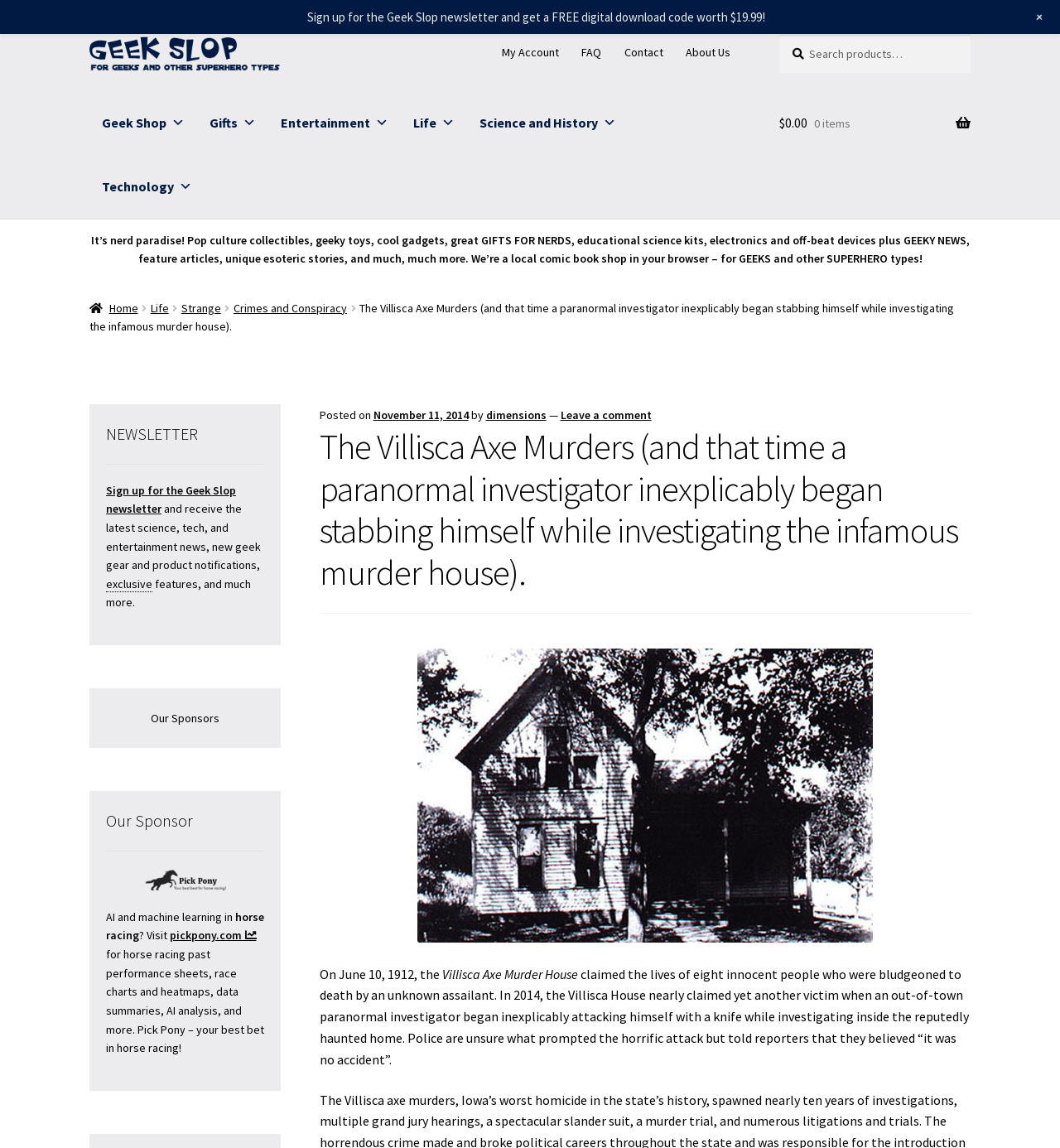Reply to the question with a single word or phrase:
What is the topic of the article?

The Villisca Axe Murders